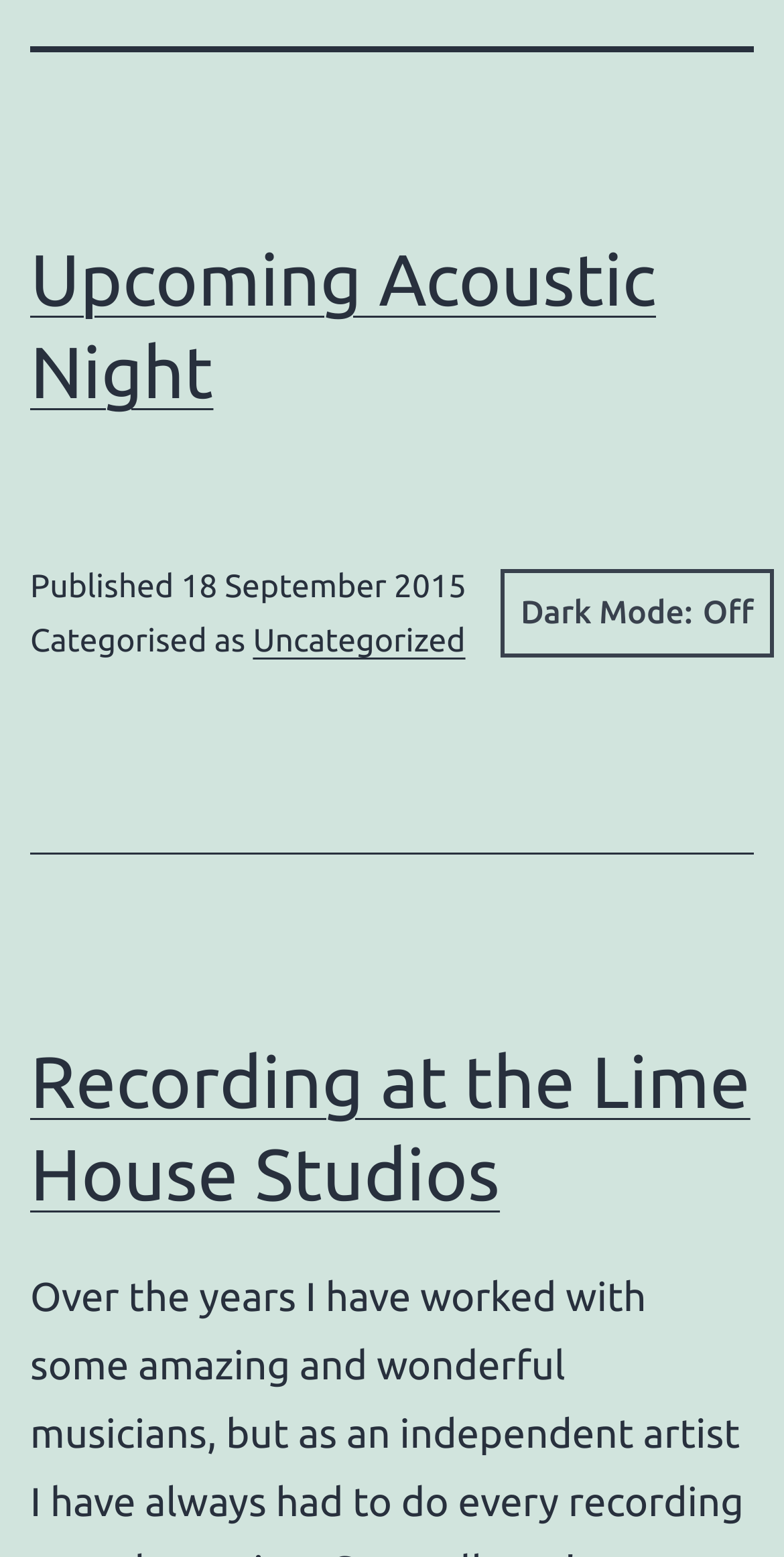Please find the bounding box for the UI component described as follows: "Uncategorized".

[0.323, 0.401, 0.594, 0.424]